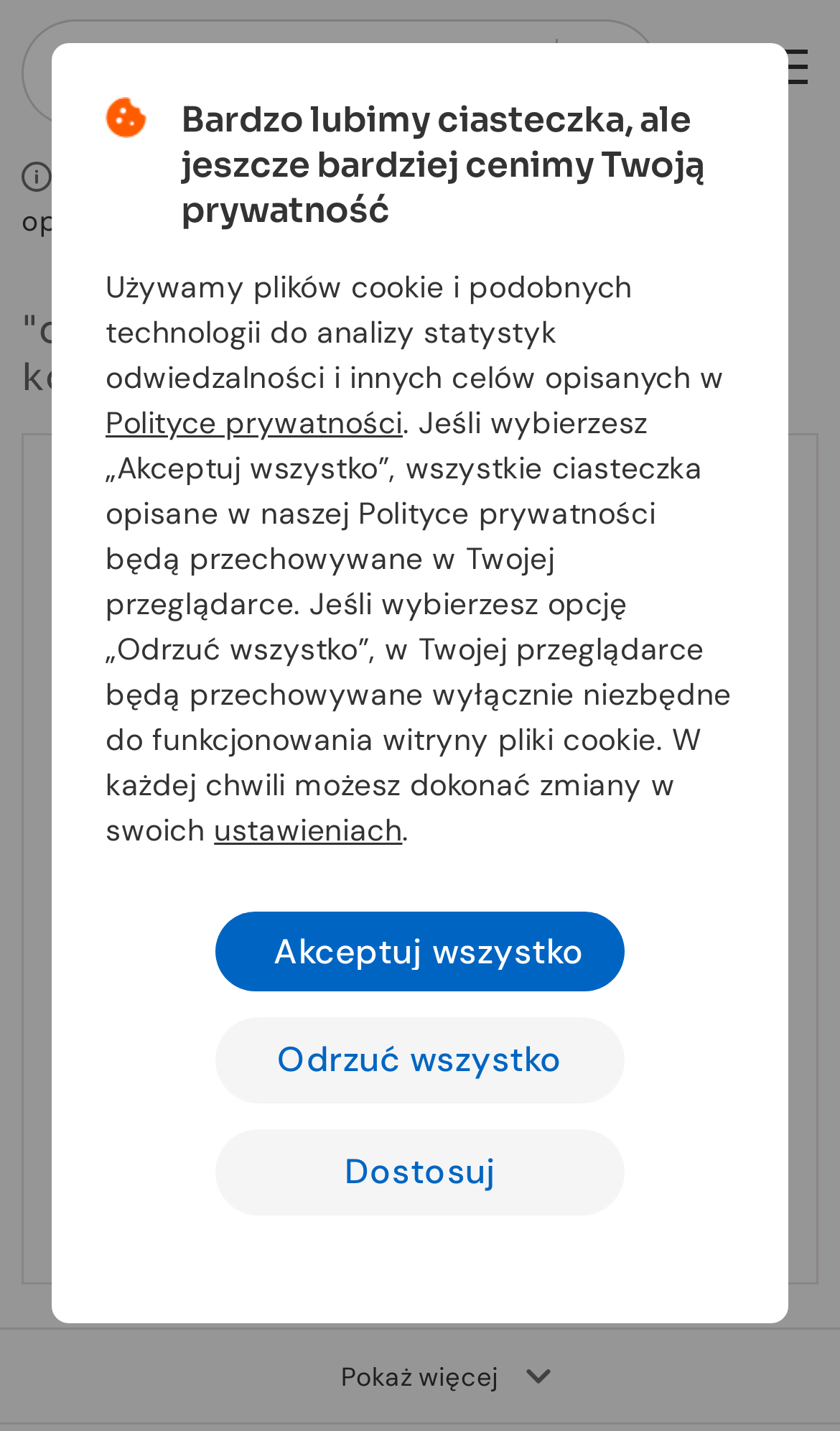How many examples of sentences are shown on the webpage?
Using the visual information, respond with a single word or phrase.

At least 1